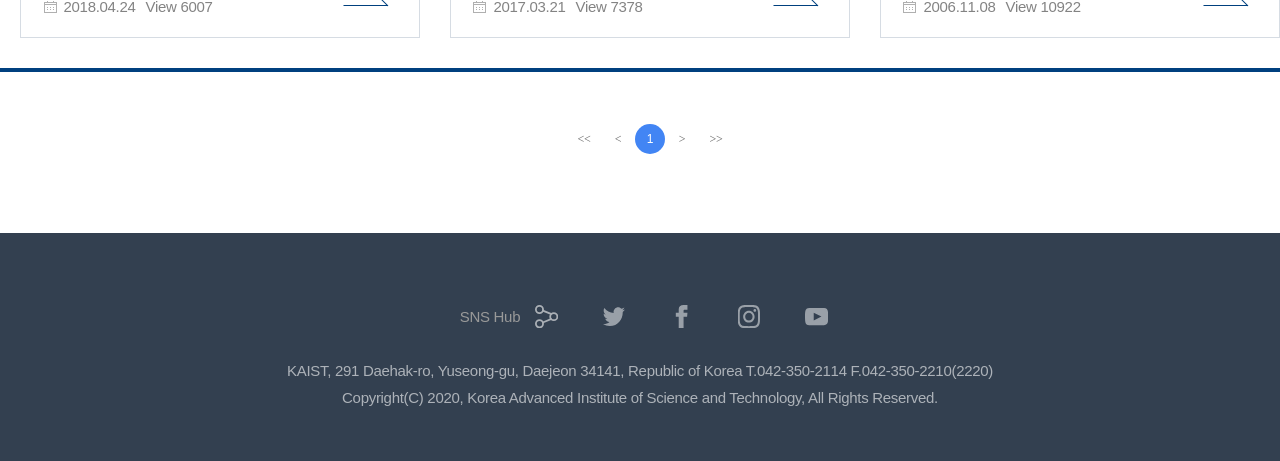Identify the bounding box of the HTML element described as: "<이전 페이지".

[0.471, 0.268, 0.495, 0.333]